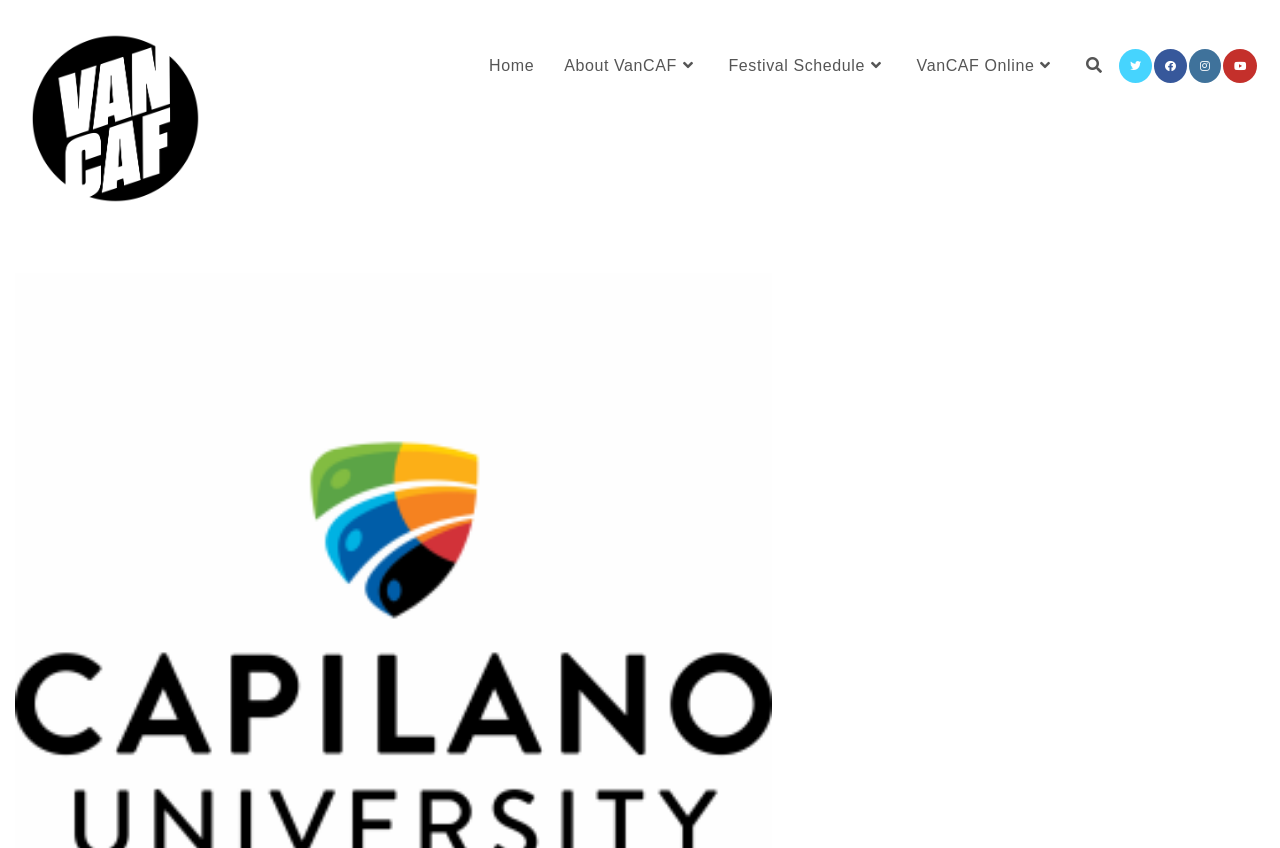Can you find the bounding box coordinates of the area I should click to execute the following instruction: "Search the website"?

[0.837, 0.039, 0.873, 0.116]